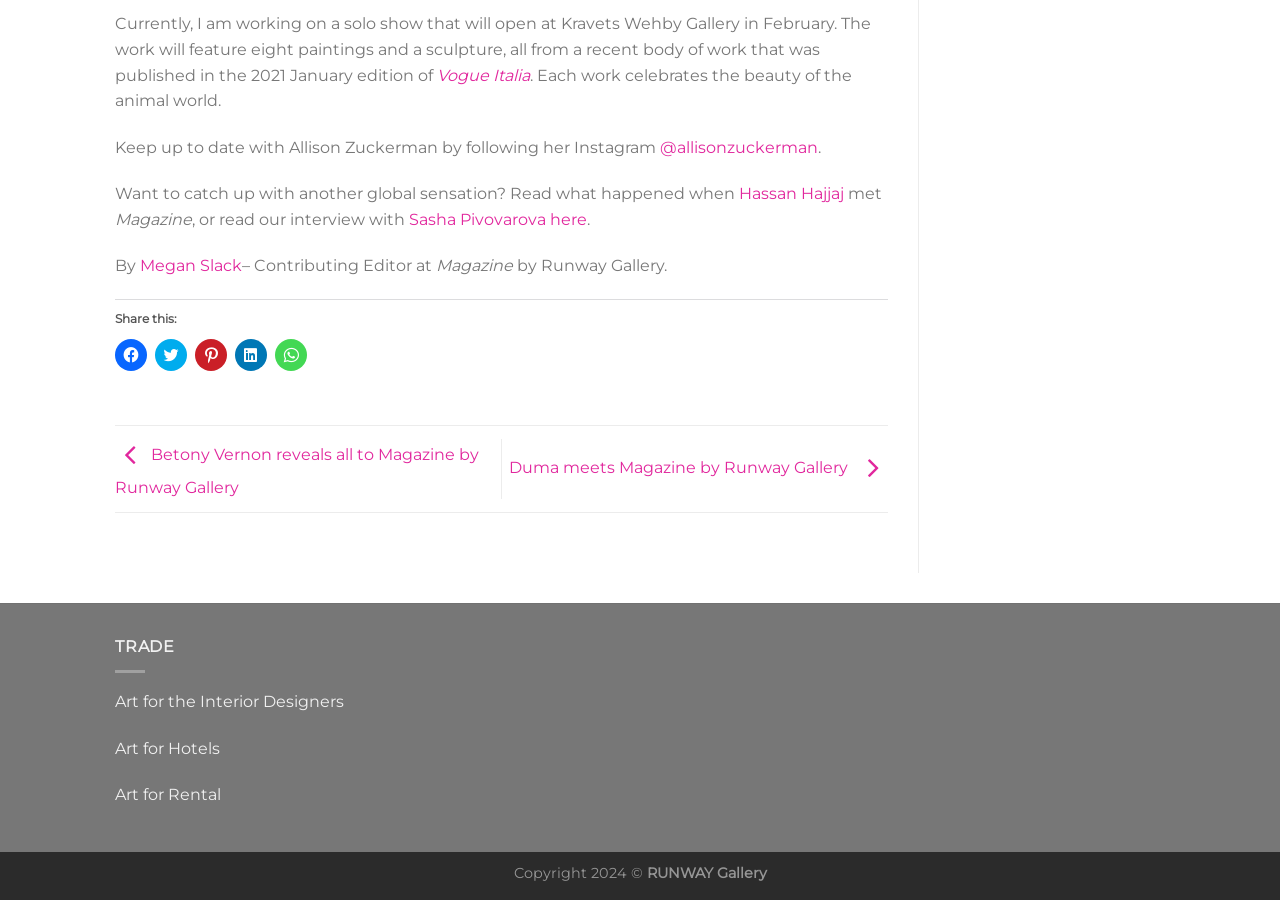Please identify the bounding box coordinates of the area that needs to be clicked to fulfill the following instruction: "Explore Art for the Interior Designers."

[0.09, 0.769, 0.269, 0.79]